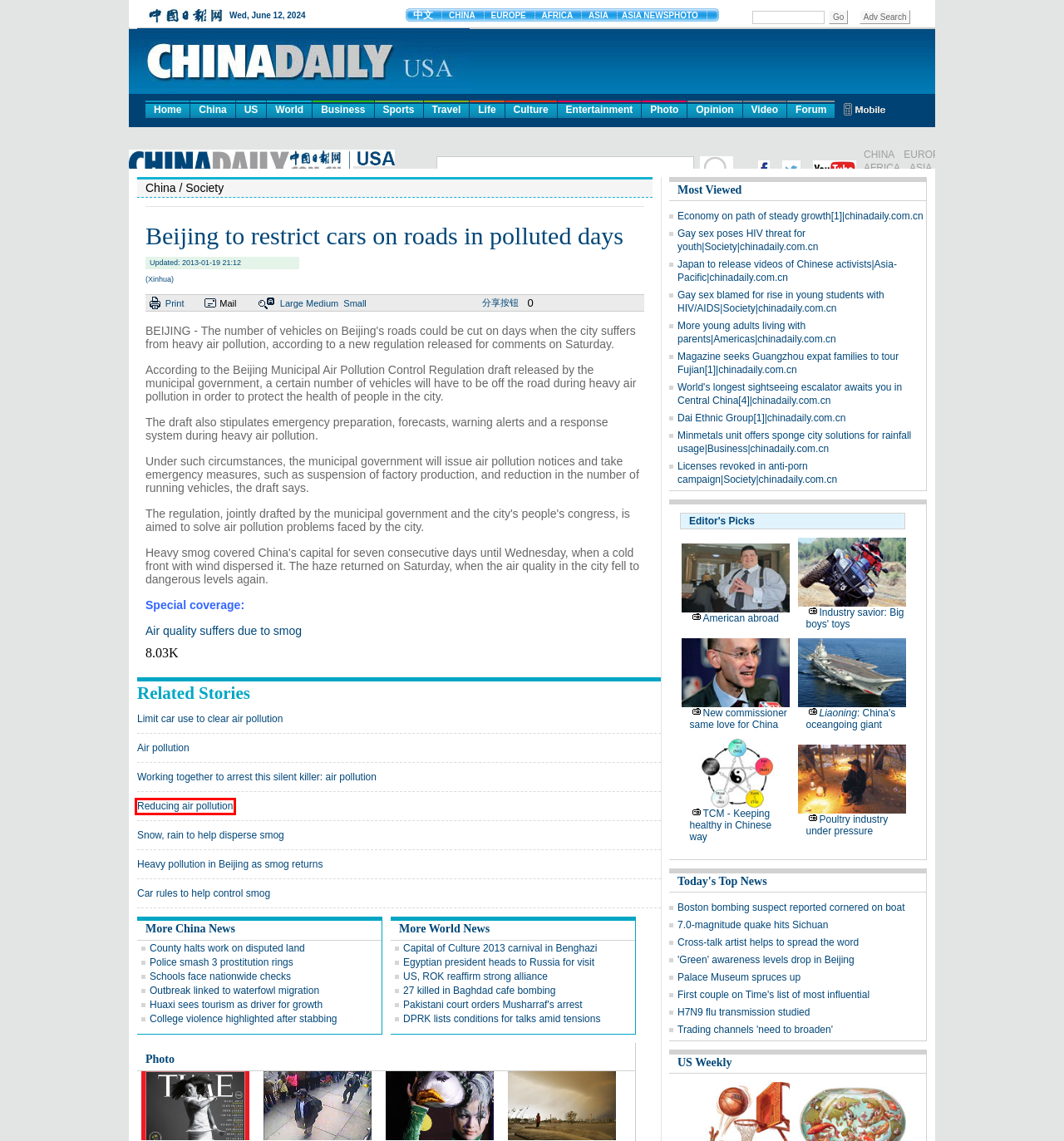You have a screenshot showing a webpage with a red bounding box highlighting an element. Choose the webpage description that best fits the new webpage after clicking the highlighted element. The descriptions are:
A. Gay sex poses HIV threat for youth|Society|chinadaily.com.cn
B. Air quality suffers due to smog
|
|chinadaily.com.cn
C. Japan to release videos of Chinese activists|Asia-Pacific|chinadaily.com.cn
D. World's longest sightseeing escalator awaits you in Central China[4]|chinadaily.com.cn
E. Reducing air pollution
 - Business - Chinadaily.com.cn
F. Economy on path of steady growth[1]|chinadaily.com.cn
G. Licenses revoked in anti-porn campaign|Society|chinadaily.com.cn
H. Magazine seeks Guangzhou expat families to tour Fujian[1]|chinadaily.com.cn

E